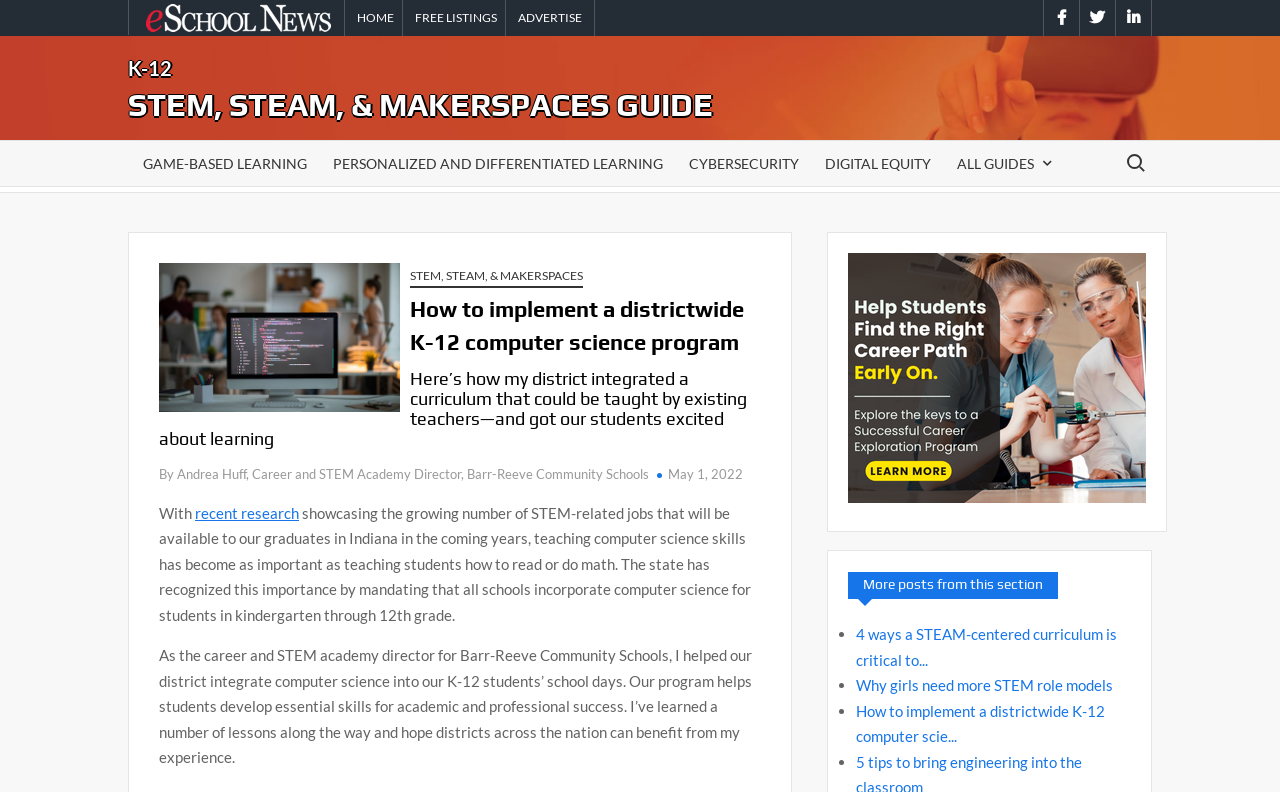Based on the image, please respond to the question with as much detail as possible:
What is the purpose of the computer science program?

According to the text, the purpose of the computer science program is to help students develop essential skills for academic and professional success, as mentioned in the sentence 'Our program helps students develop essential skills for academic and professional success'.